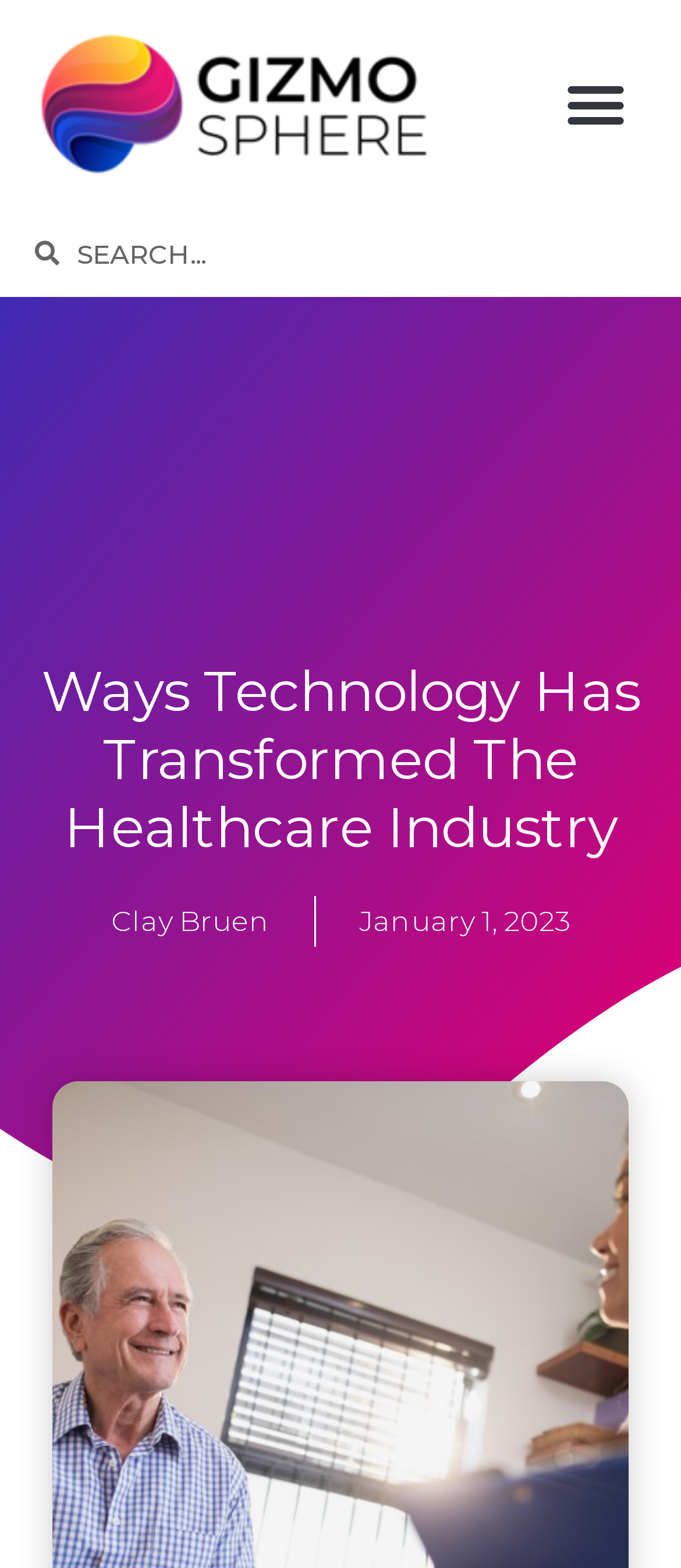Explain the webpage's design and content in an elaborate manner.

The webpage is about the transformation of the healthcare industry through technology. At the top left corner, there is a Gizmosphere logo, which is an image linked to the website's homepage. Next to the logo, there is a search bar with a "Search" label, where users can input keywords to find relevant content. 

On the top right corner, there is a menu toggle button that allows users to expand or collapse the menu. 

Below the search bar, there is a heading that reads "Ways Technology Has Transformed The Healthcare Industry", which suggests that the webpage will discuss the impact of technology on the healthcare sector. 

Under the heading, there are two links, one to the author "Clay Bruen" and another to the publication date "January 1, 2023". The publication date is also marked with a timestamp. 

The overall structure of the webpage is organized, with clear headings and concise text, suggesting that the content will be informative and easy to read.